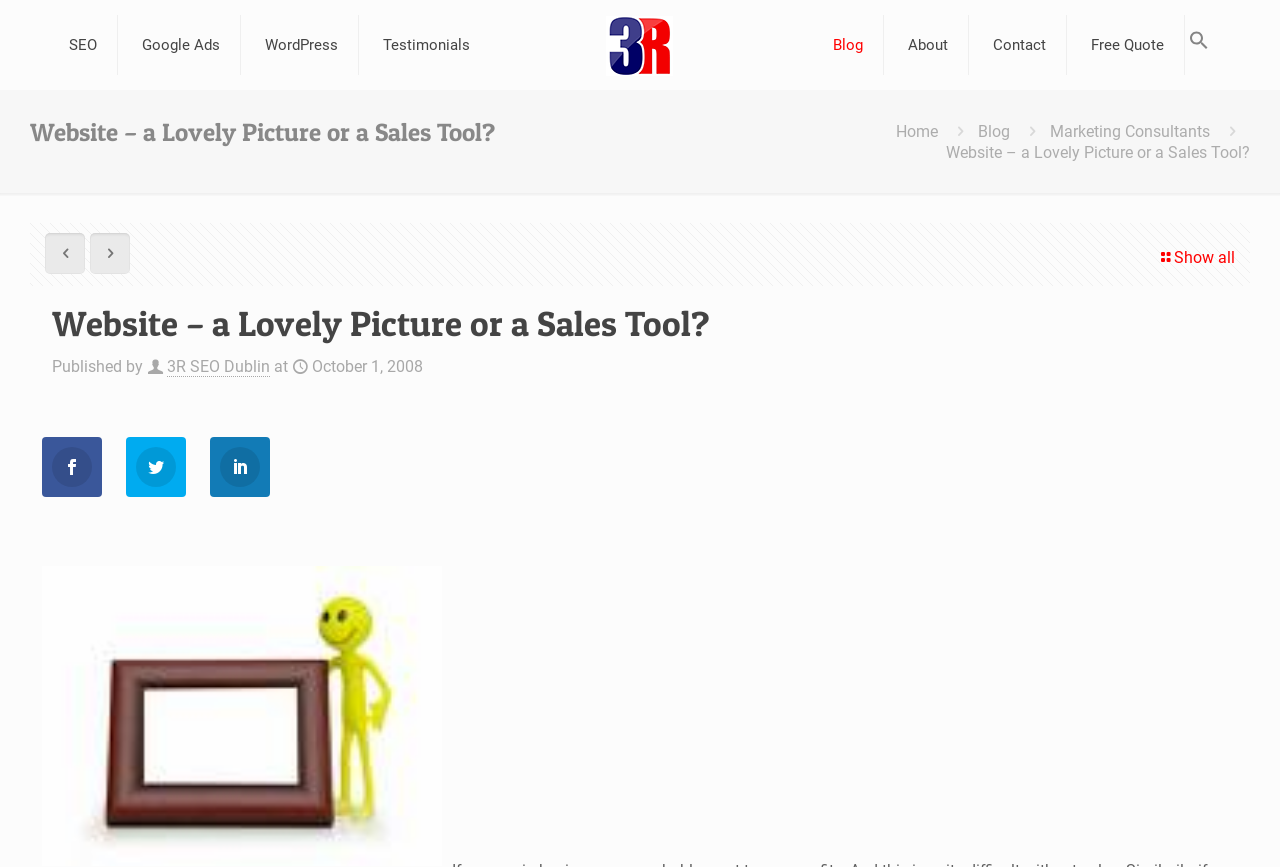What is the title or heading displayed on the webpage?

Website – a Lovely Picture or a Sales Tool?